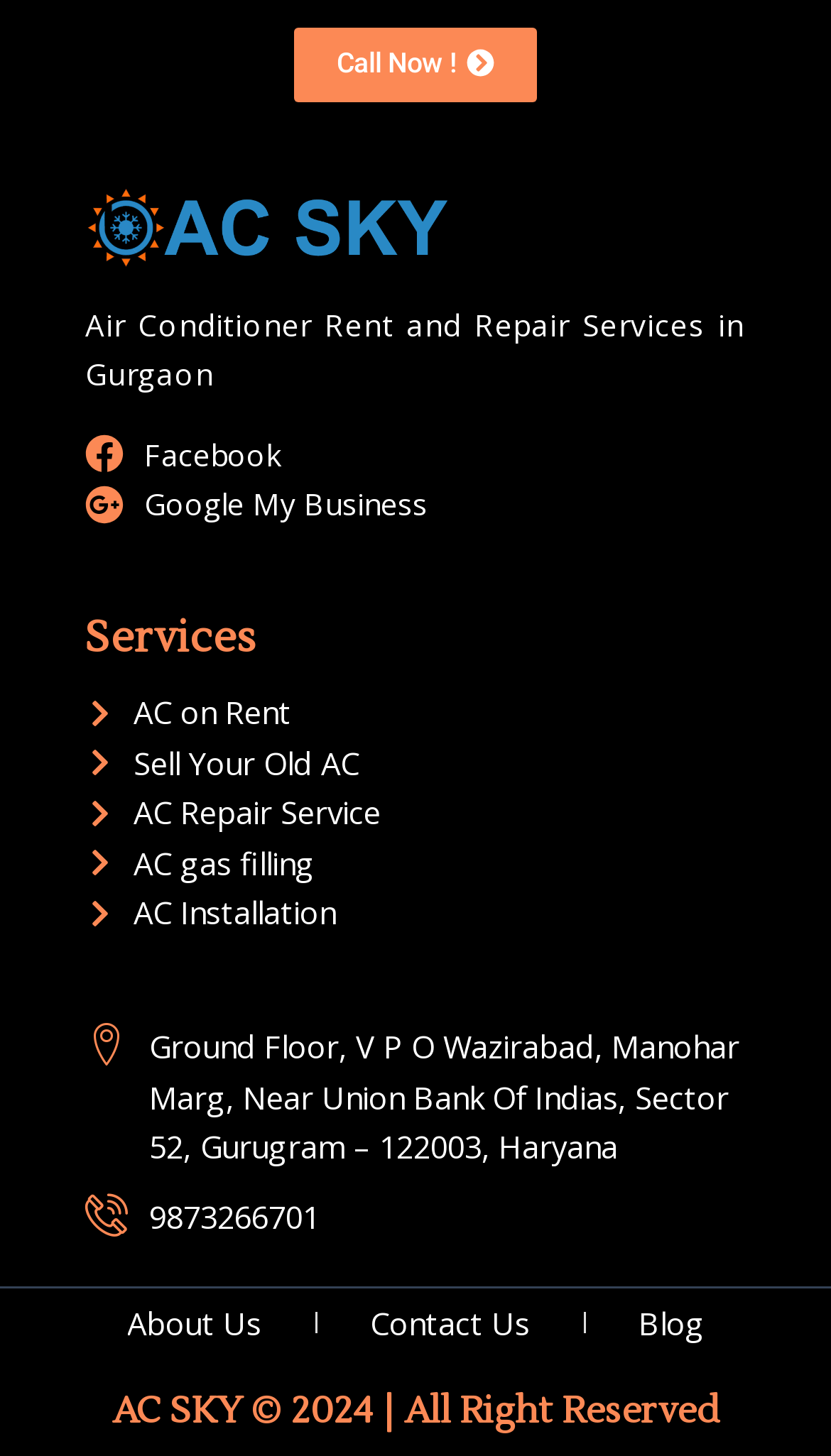Locate the bounding box coordinates of the clickable region to complete the following instruction: "Learn more about the website."

None